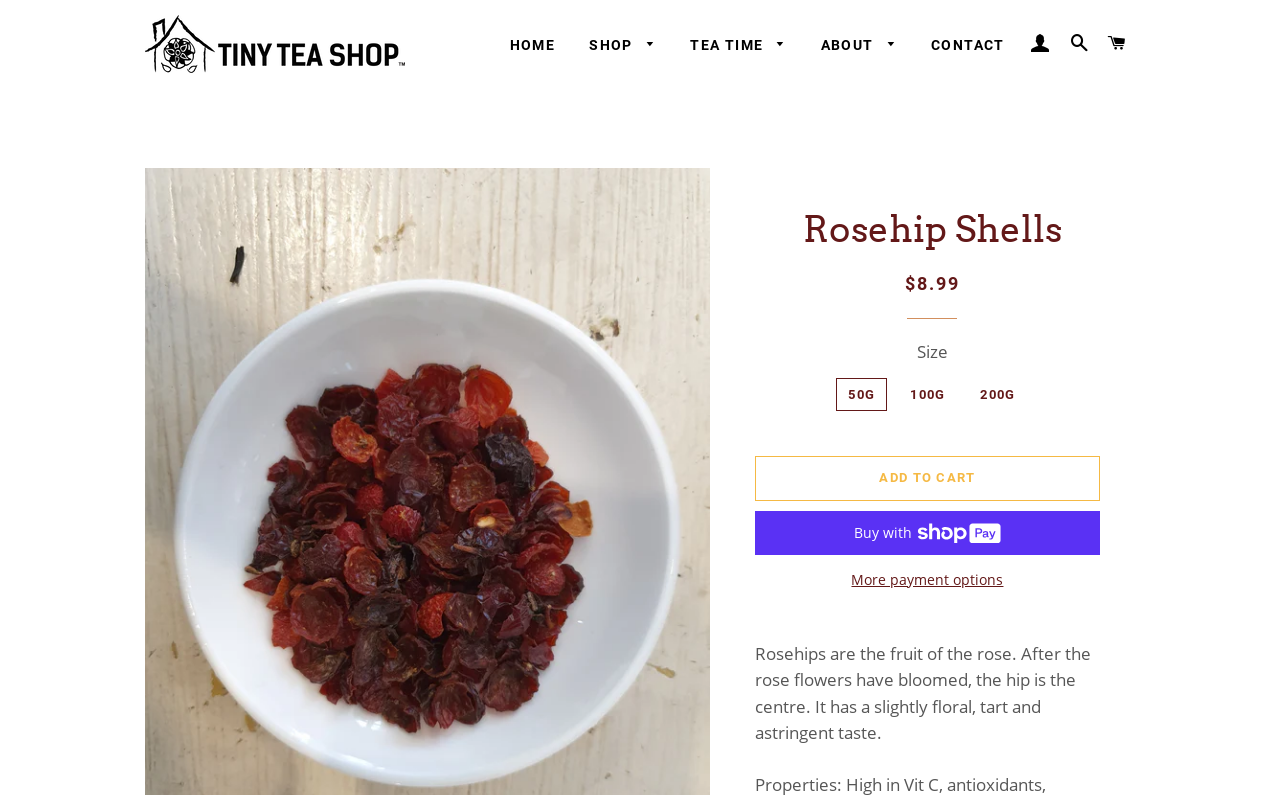Please identify the bounding box coordinates of the area that needs to be clicked to fulfill the following instruction: "Click the 'ADD TO CART' button."

[0.59, 0.574, 0.859, 0.63]